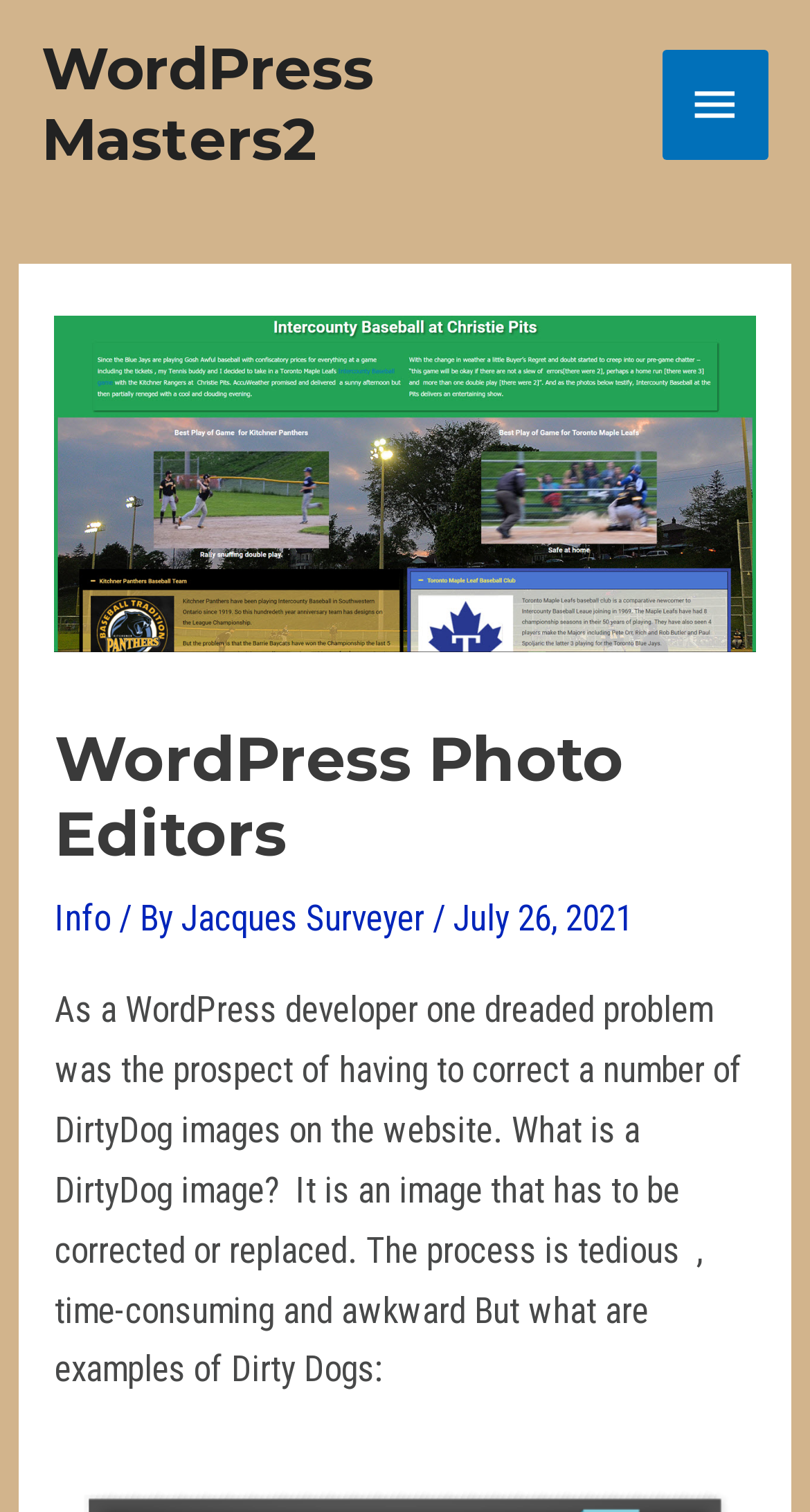Identify the bounding box coordinates for the UI element described as follows: "WordPress Masters2". Ensure the coordinates are four float numbers between 0 and 1, formatted as [left, top, right, bottom].

[0.051, 0.022, 0.462, 0.115]